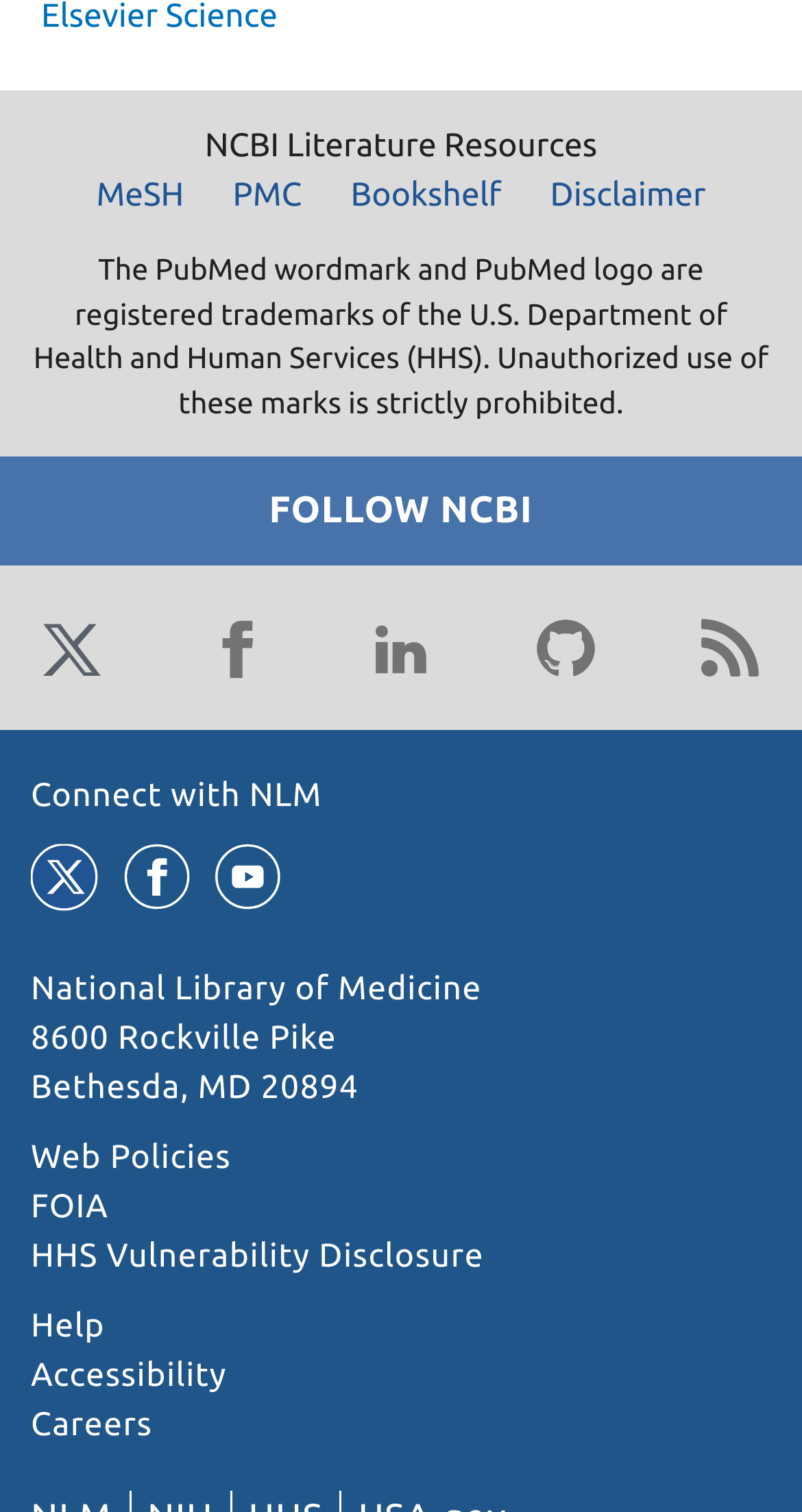Identify the bounding box coordinates of the region that should be clicked to execute the following instruction: "Get help from the website".

[0.038, 0.865, 0.131, 0.89]